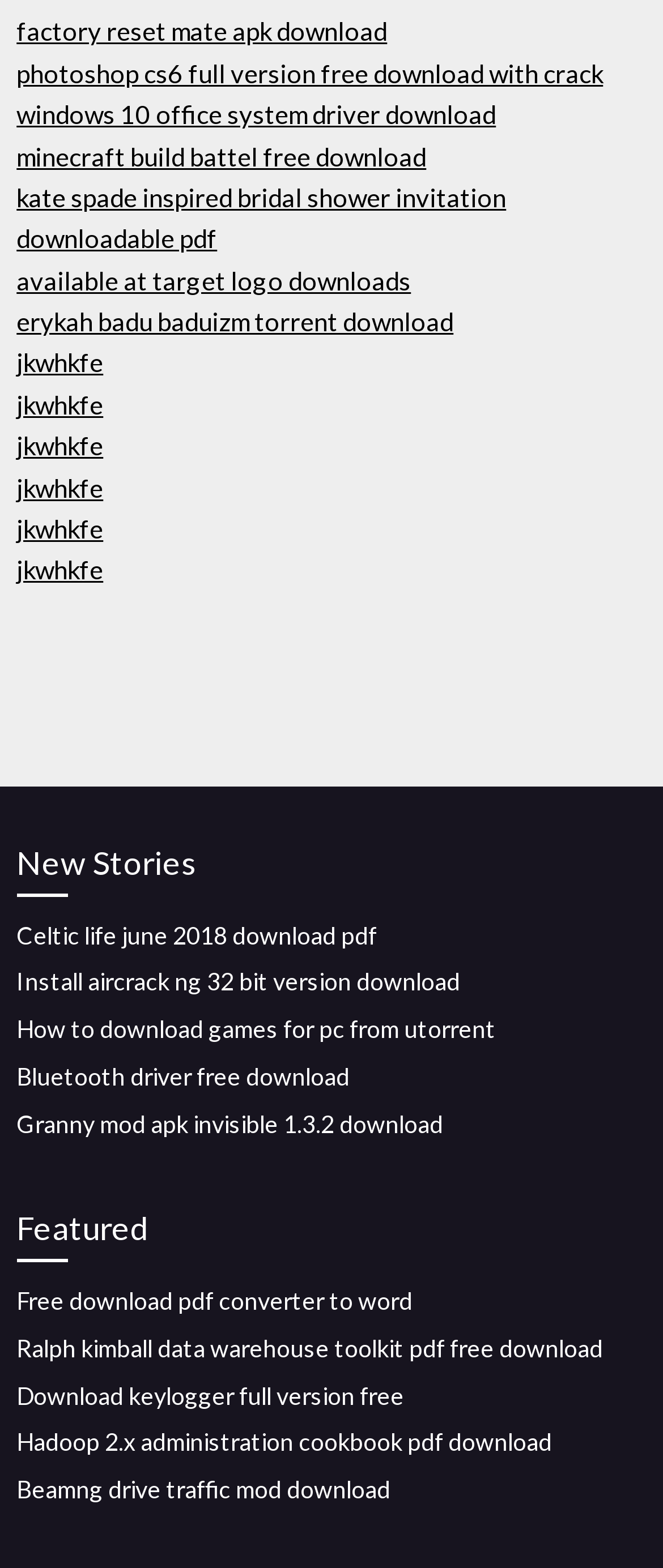Respond to the following question with a brief word or phrase:
What is the last downloadable item?

Beamng drive traffic mod